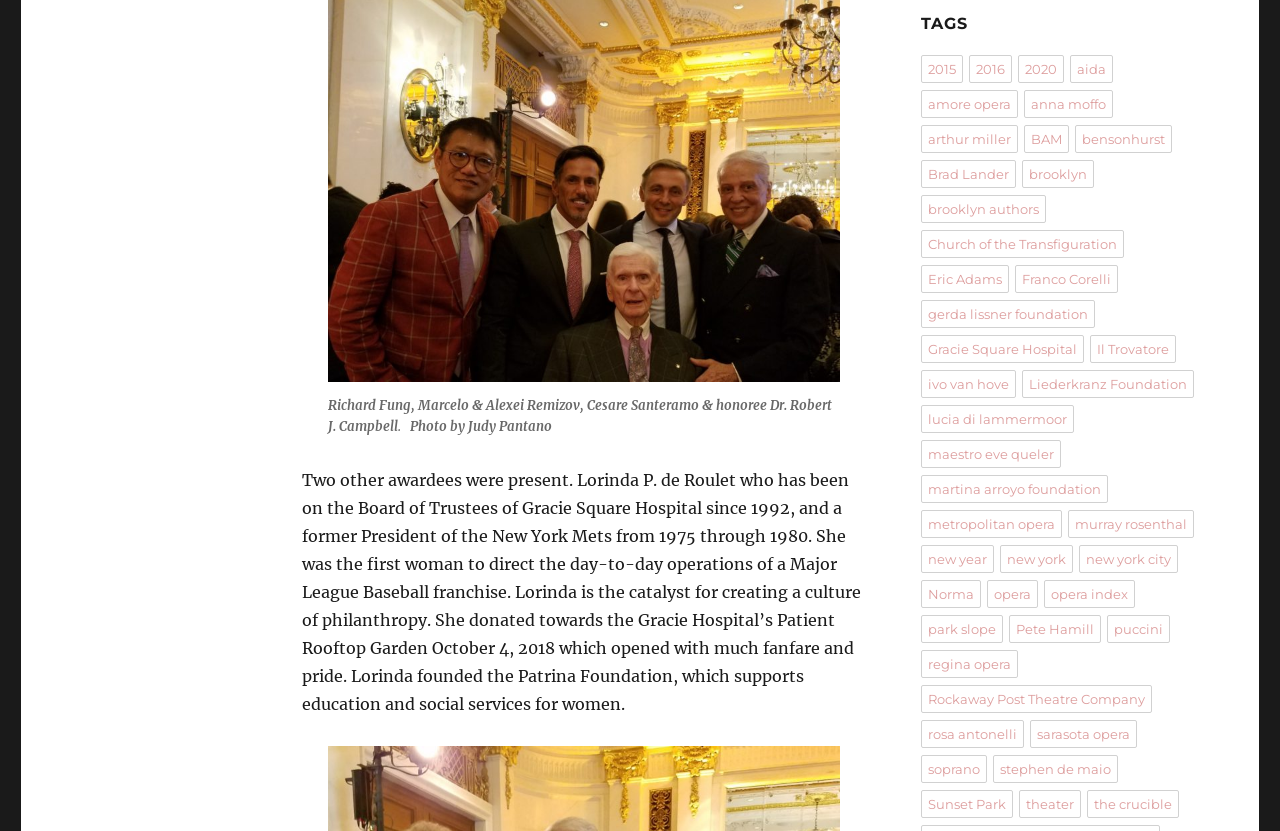Pinpoint the bounding box coordinates of the area that must be clicked to complete this instruction: "Click on the '2015' link".

[0.72, 0.066, 0.753, 0.099]